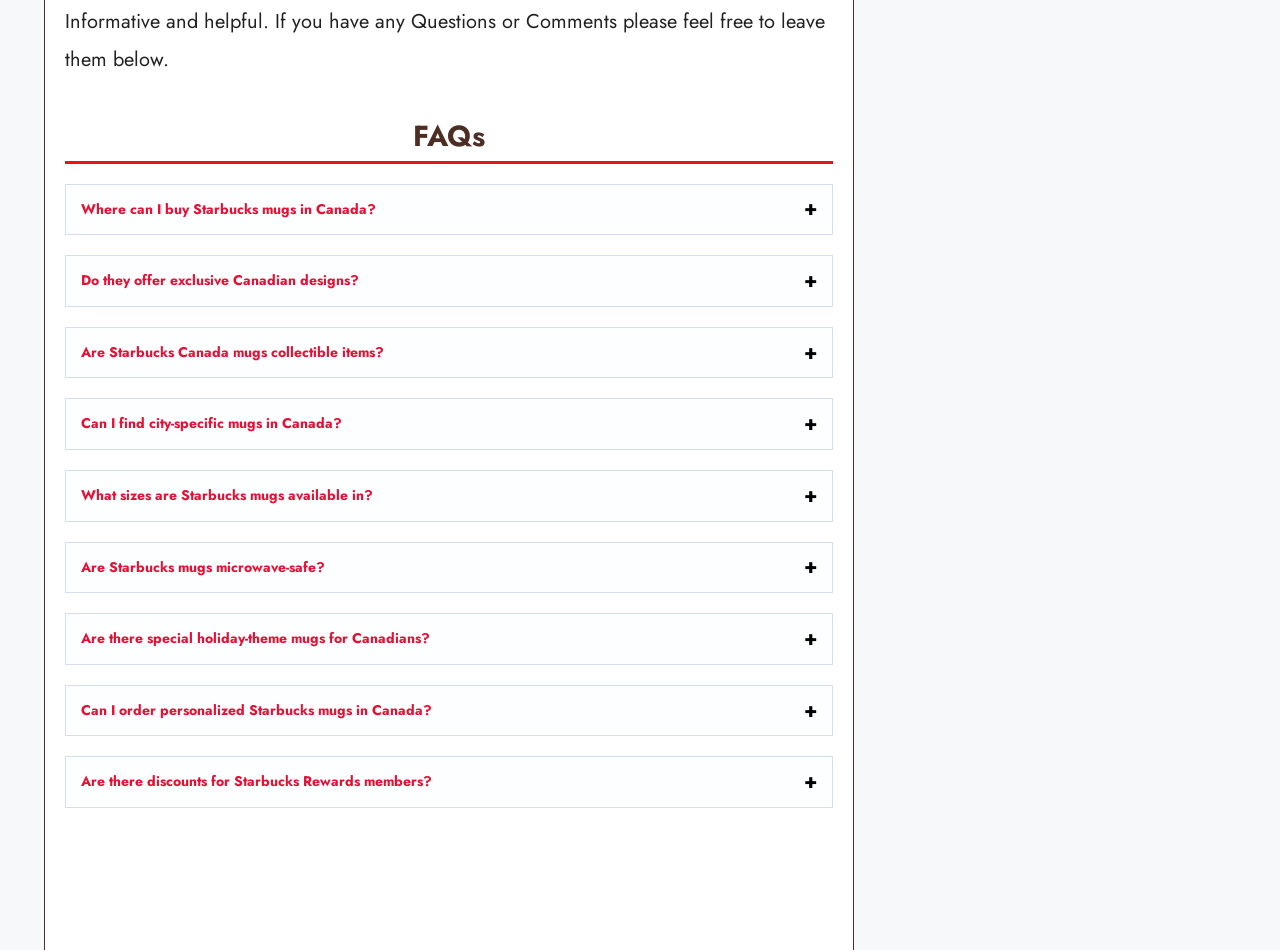Use the details in the image to answer the question thoroughly: 
What is the topic of the webpage?

The webpage is about frequently asked questions related to Starbucks mugs in Canada, as indicated by the heading 'FAQs' and the various links to questions and answers about Starbucks mugs in Canada.